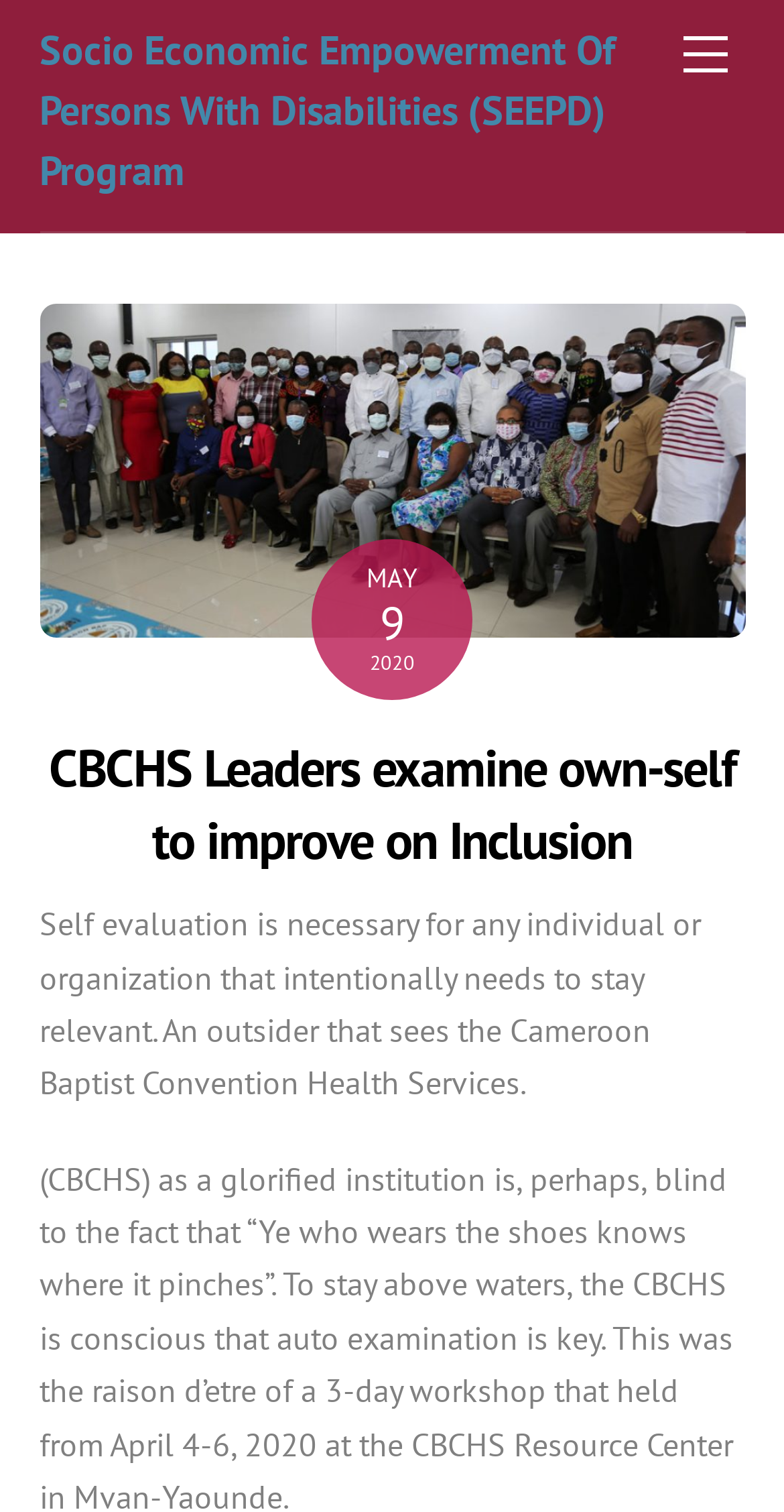Using the provided element description "Recent Profiles", determine the bounding box coordinates of the UI element.

None